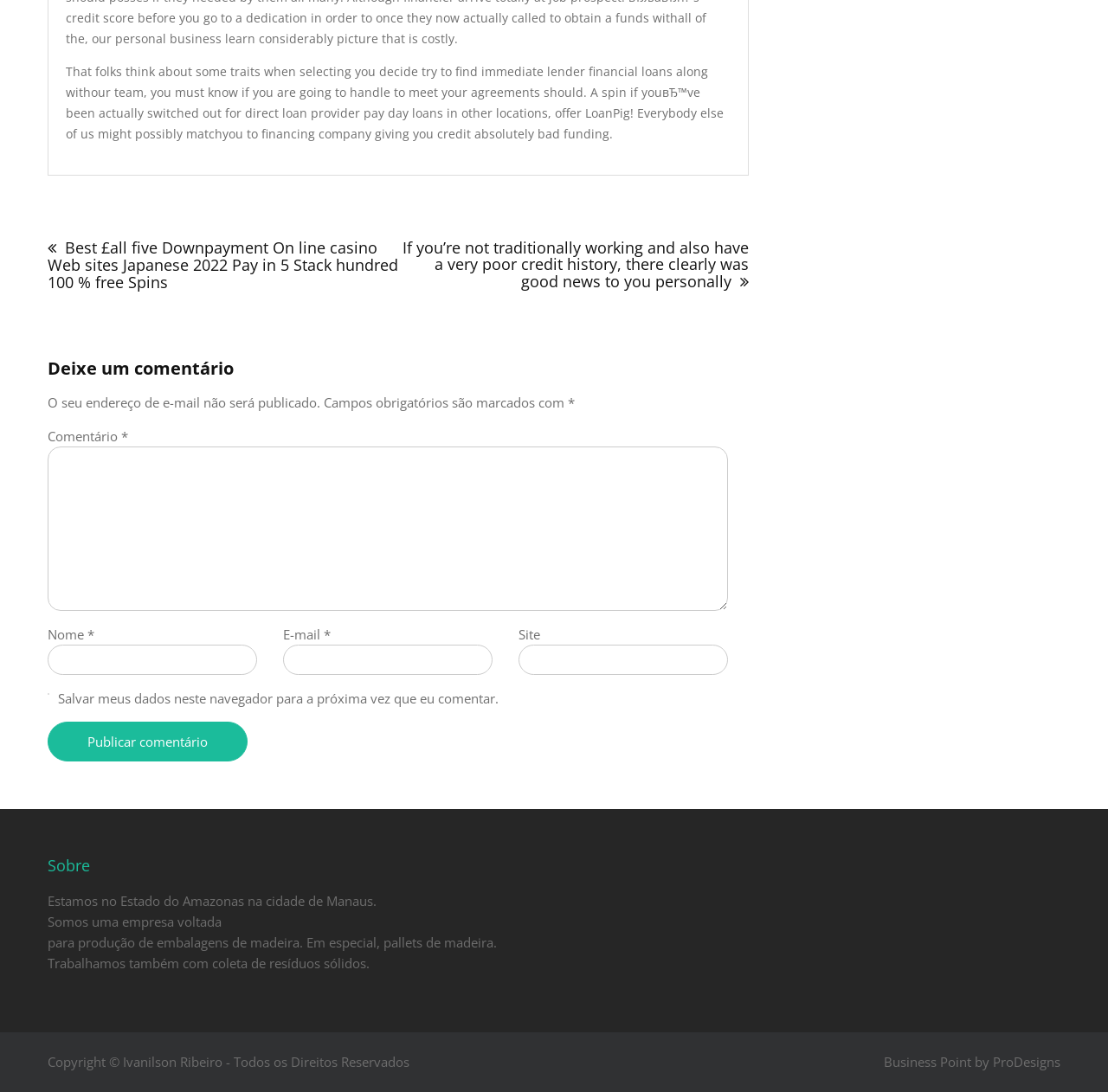Please analyze the image and provide a thorough answer to the question:
Who is the copyright holder?

At the bottom of the page, there is a copyright notice stating 'Copyright © Ivanilson Ribeiro - Todos os Direitos Reservados', indicating that Ivanilson Ribeiro is the copyright holder.